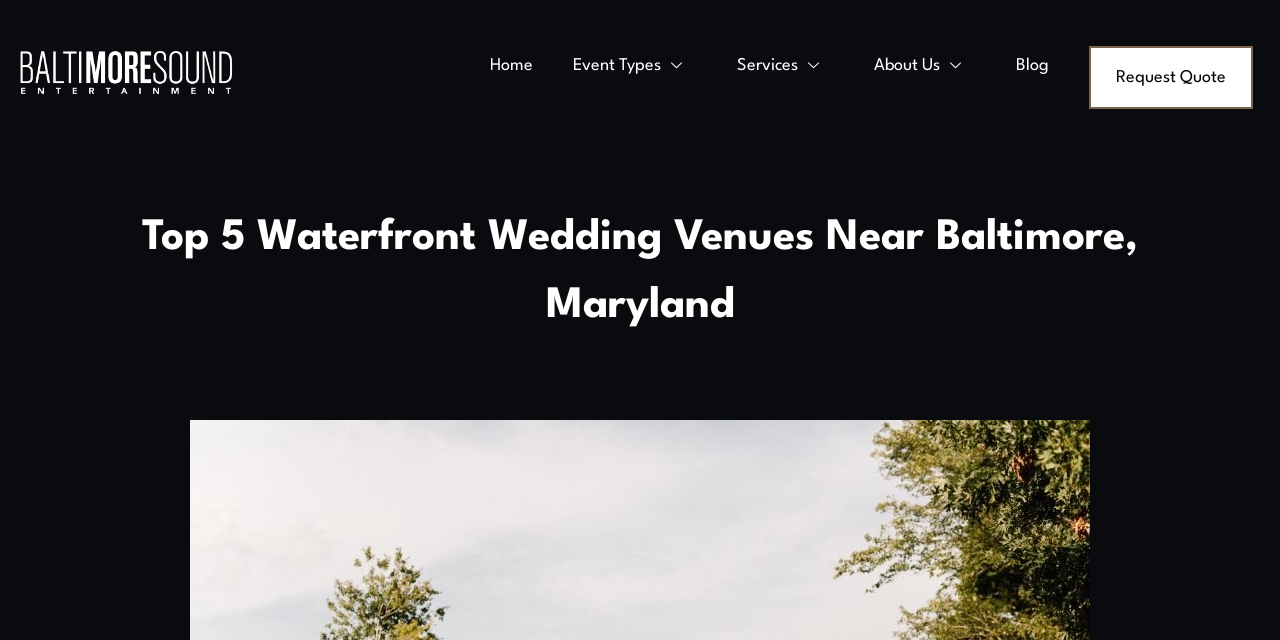Please provide a one-word or phrase answer to the question: 
What type of content is available in the 'Blog' section?

Articles or posts